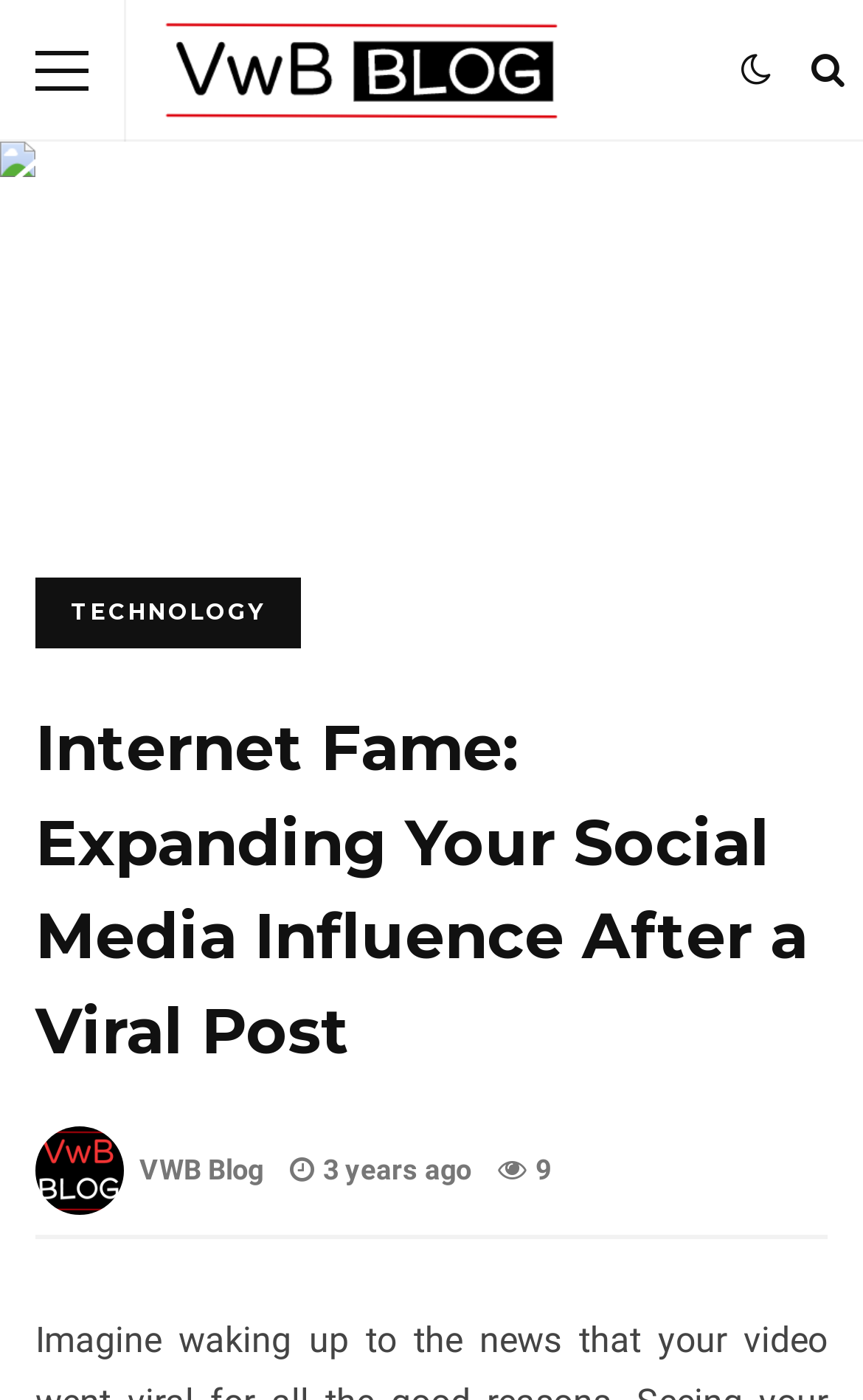Provide the bounding box coordinates for the UI element that is described by this text: "Menu". The coordinates should be in the form of four float numbers between 0 and 1: [left, top, right, bottom].

[0.041, 0.0, 0.103, 0.101]